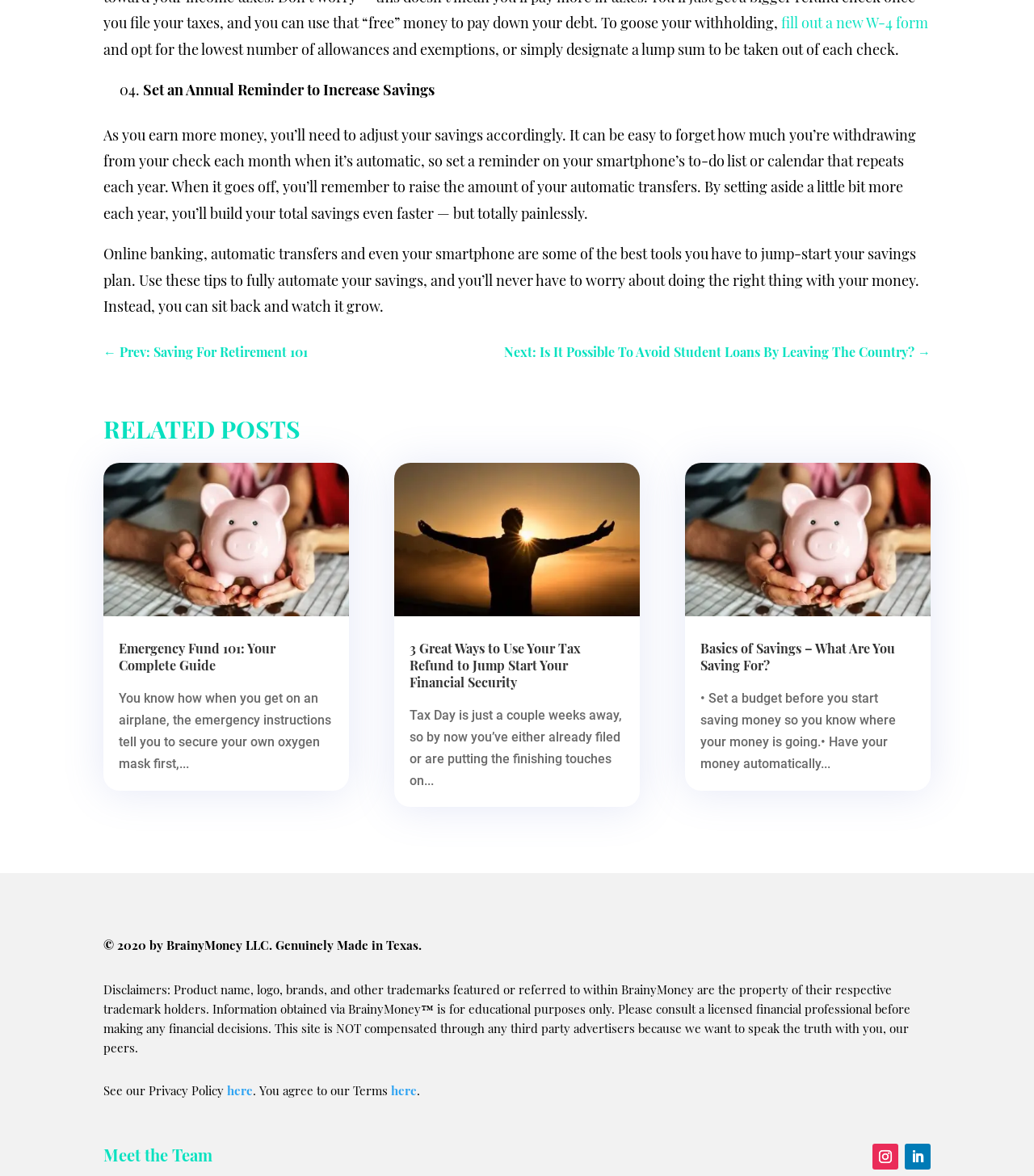Locate the bounding box coordinates of the clickable area to execute the instruction: "go to next page". Provide the coordinates as four float numbers between 0 and 1, represented as [left, top, right, bottom].

[0.488, 0.29, 0.9, 0.309]